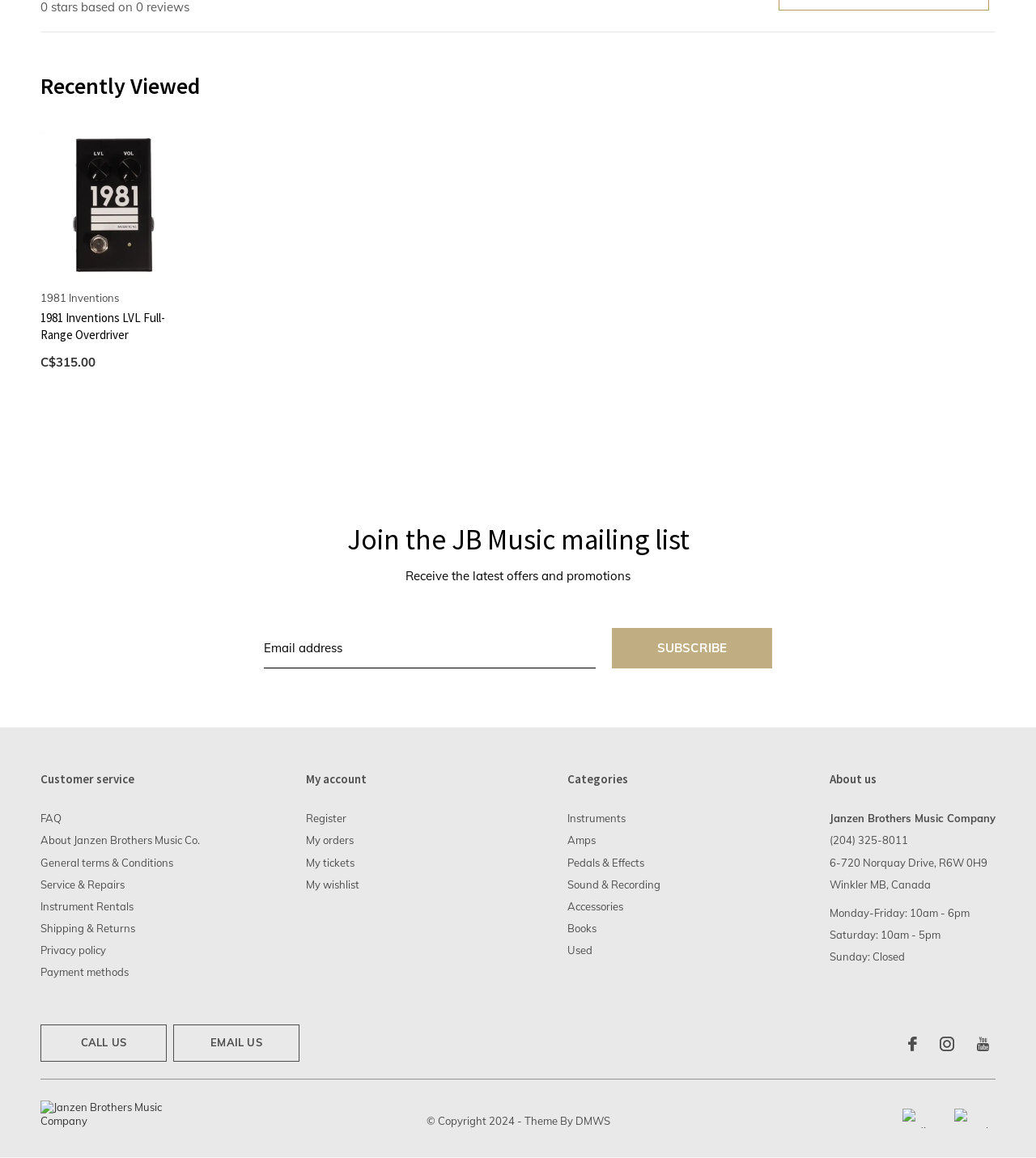Kindly determine the bounding box coordinates for the clickable area to achieve the given instruction: "Contact us".

[0.039, 0.885, 0.161, 0.917]